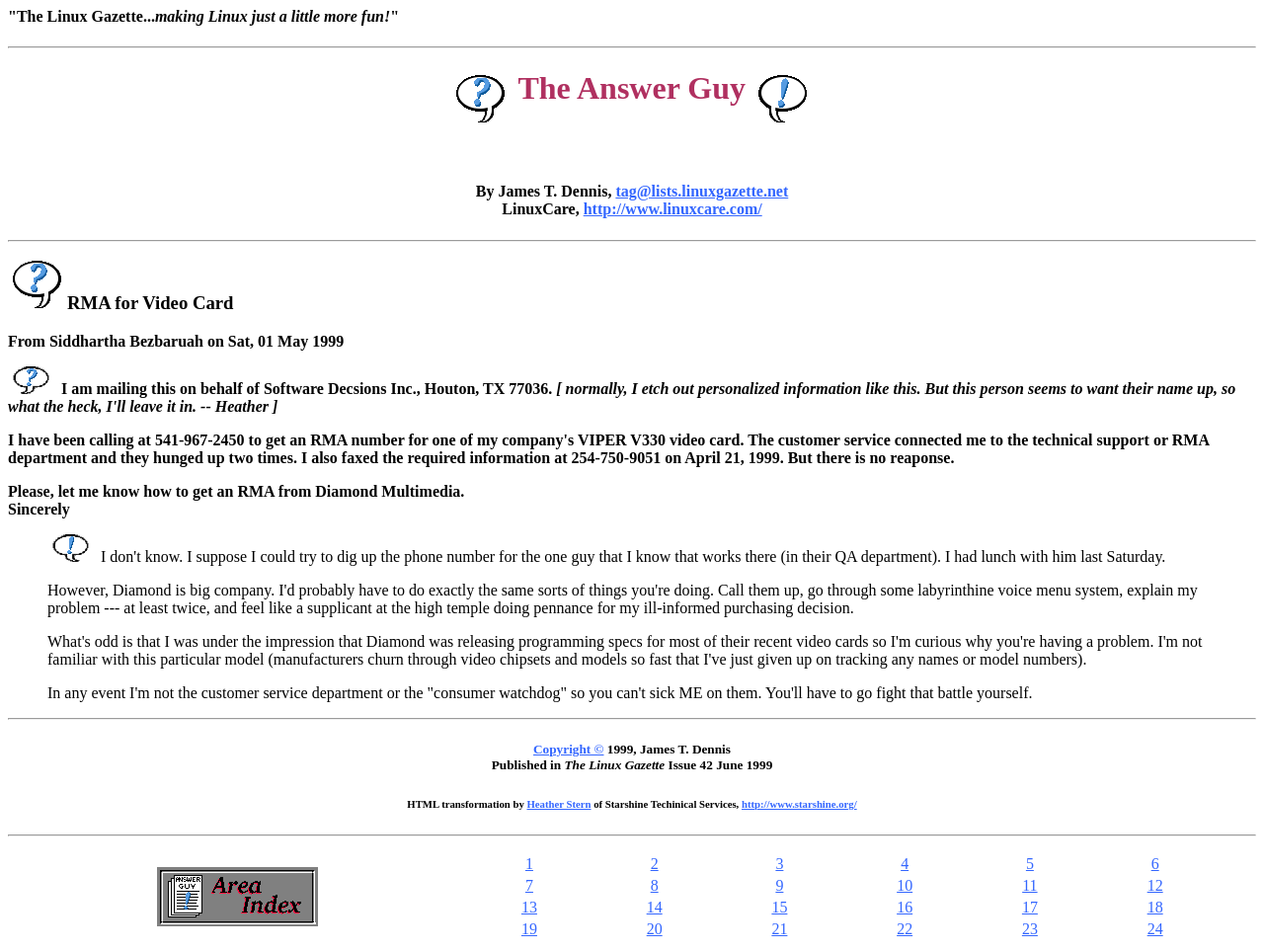Find the bounding box of the UI element described as: "alt="[ Answer Guy Index ]"". The bounding box coordinates should be given as four float values between 0 and 1, i.e., [left, top, right, bottom].

[0.124, 0.959, 0.252, 0.976]